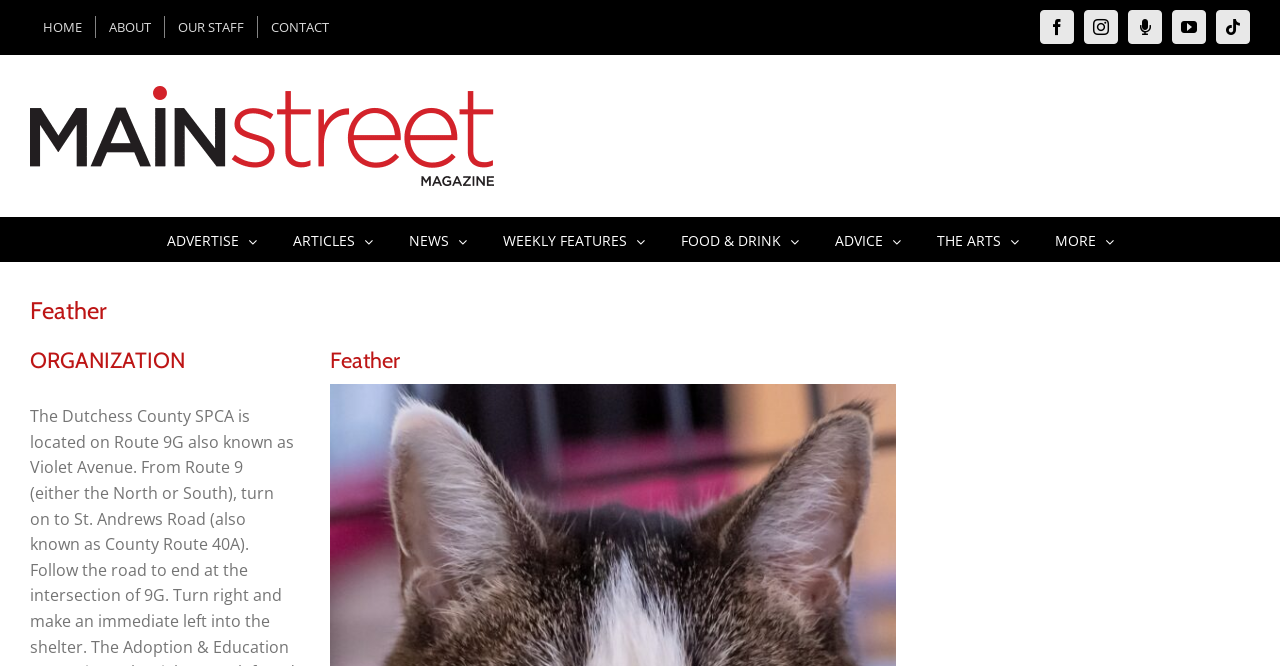Provide a thorough description of this webpage.

The webpage is for Main Street Magazine, with a prominent logo at the top left corner. Below the logo, there is a navigation menu with several links, including "HOME", "ABOUT", "OUR STAFF", and "CONTACT", which are aligned horizontally and take up the top section of the page.

On the top right corner, there are social media links, including Facebook, Instagram, Moxie Podcast, YouTube, and TikTok, which are represented by their respective icons.

The main menu is located below the top section, with links to various categories such as "ADVERTISE", "ARTICLES", "NEWS", "WEEKLY FEATURES", "FOOD & DRINK", "ADVICE", "THE ARTS", and "MORE". These links are also aligned horizontally and take up a significant portion of the page.

Below the main menu, there are two headings, "Feather" and "ORGANIZATION", which are stacked vertically. The "ORGANIZATION" heading is followed by another "Feather" heading, which is positioned to the right of the "ORGANIZATION" heading.

The webpage appears to be a magazine-style website, with a focus on providing access to various articles, news, and features. The layout is organized, with clear headings and links to different sections of the website.